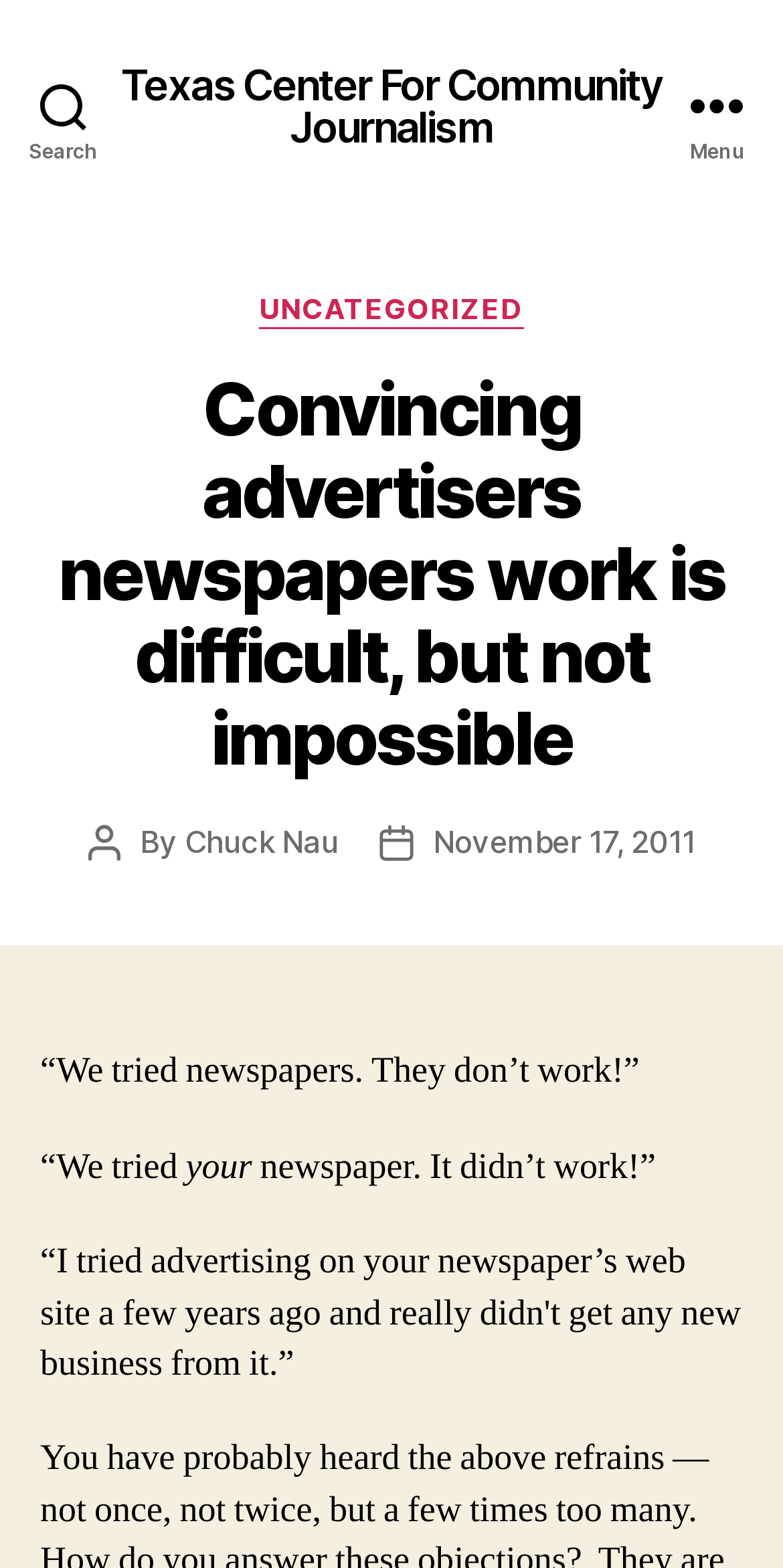What is the category of the post?
Look at the image and respond with a one-word or short phrase answer.

UNCATEGORIZED